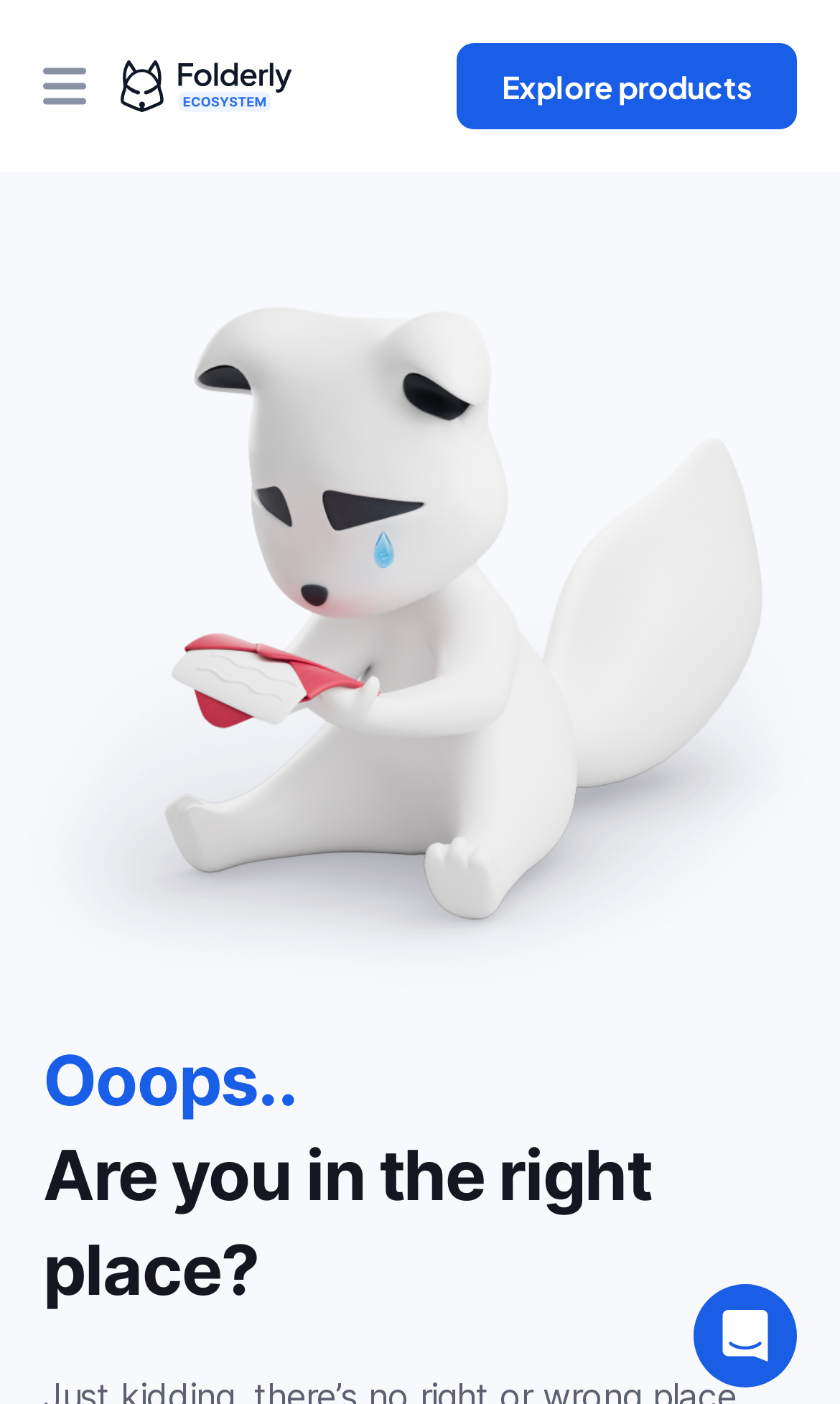Answer the question with a brief word or phrase:
What is the text above the 'Explore products' button?

Ooops..